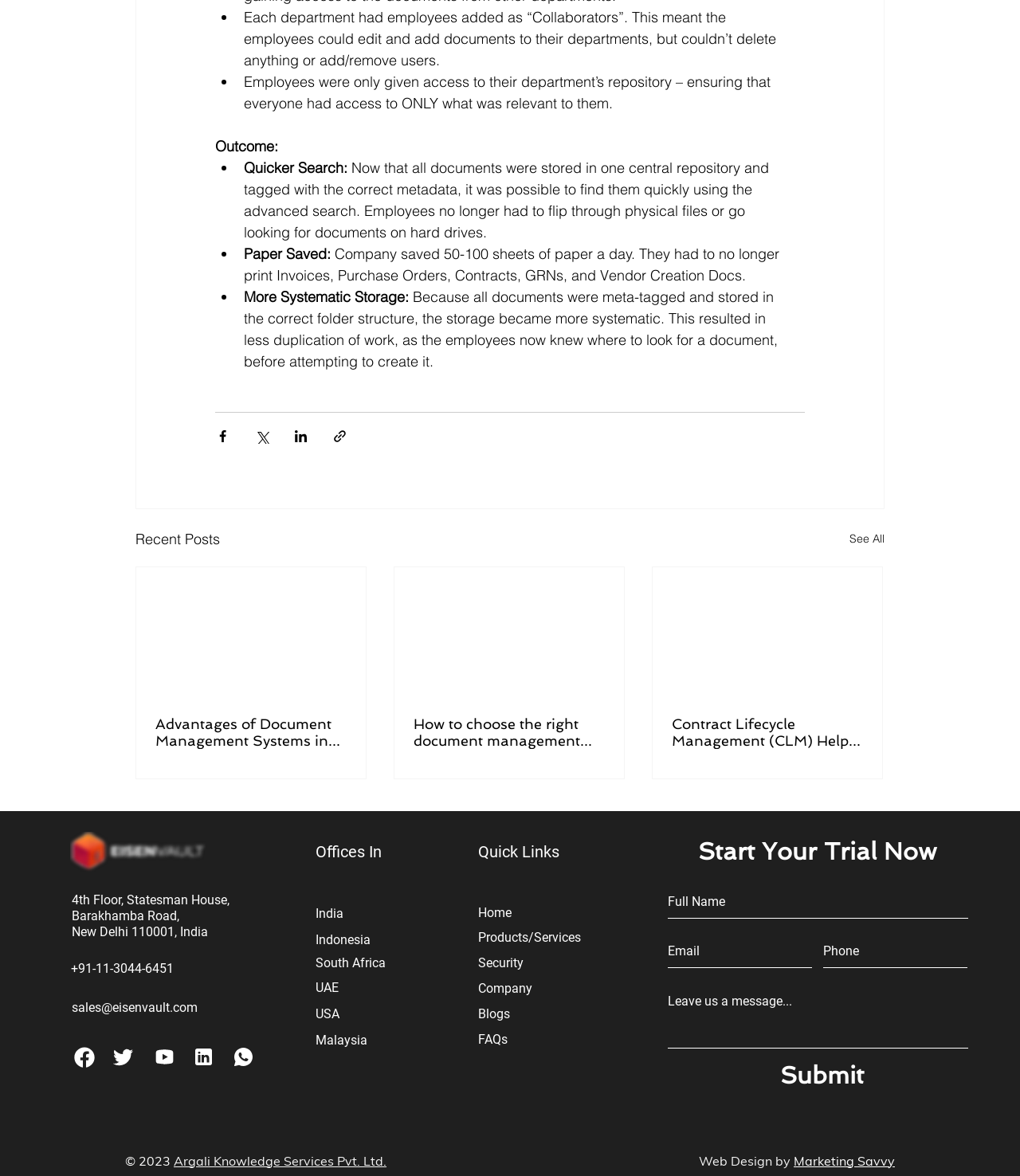Identify the bounding box coordinates necessary to click and complete the given instruction: "Read recent post".

[0.134, 0.482, 0.359, 0.662]